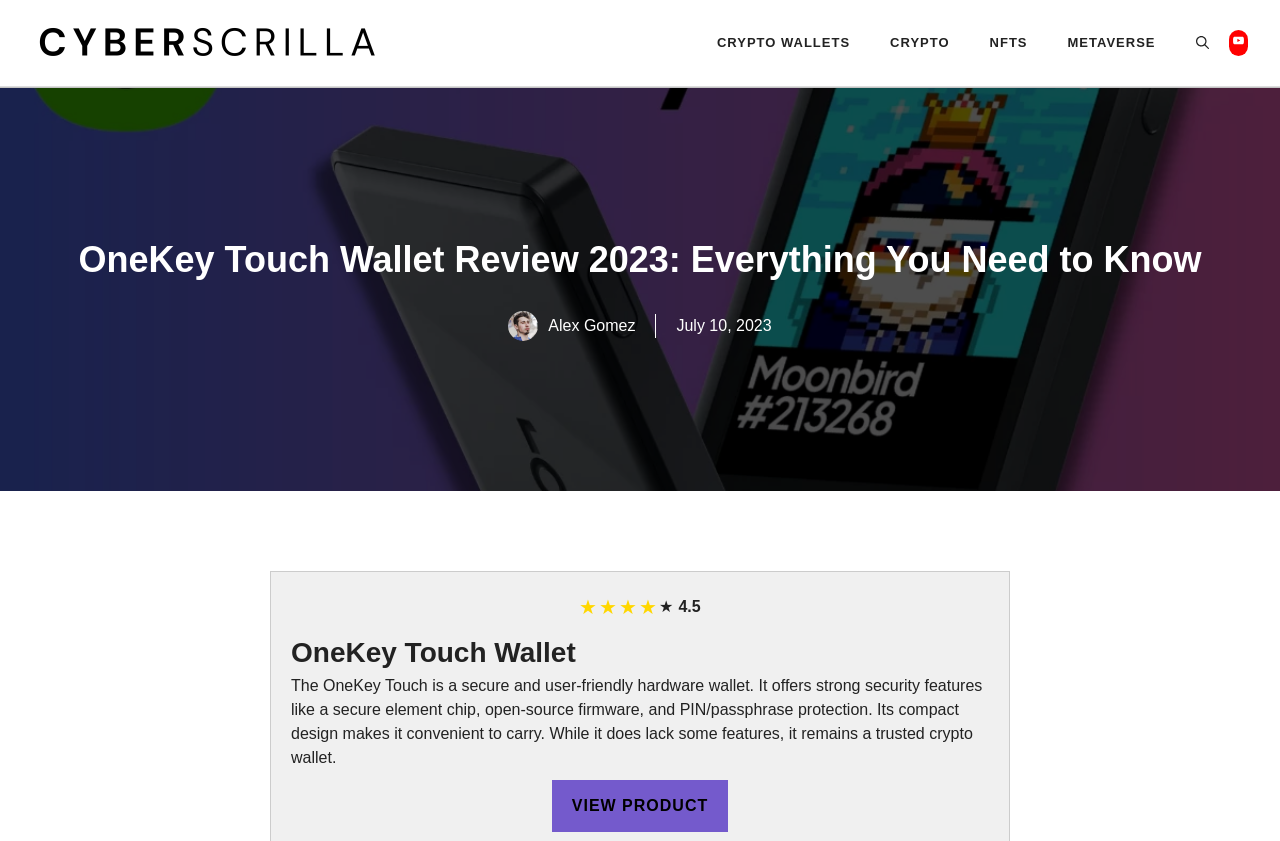What is the name of the author of the review?
Please respond to the question with a detailed and thorough explanation.

I found the author's name by looking at the static text 'Alex Gomez' which is located below the image of the author.